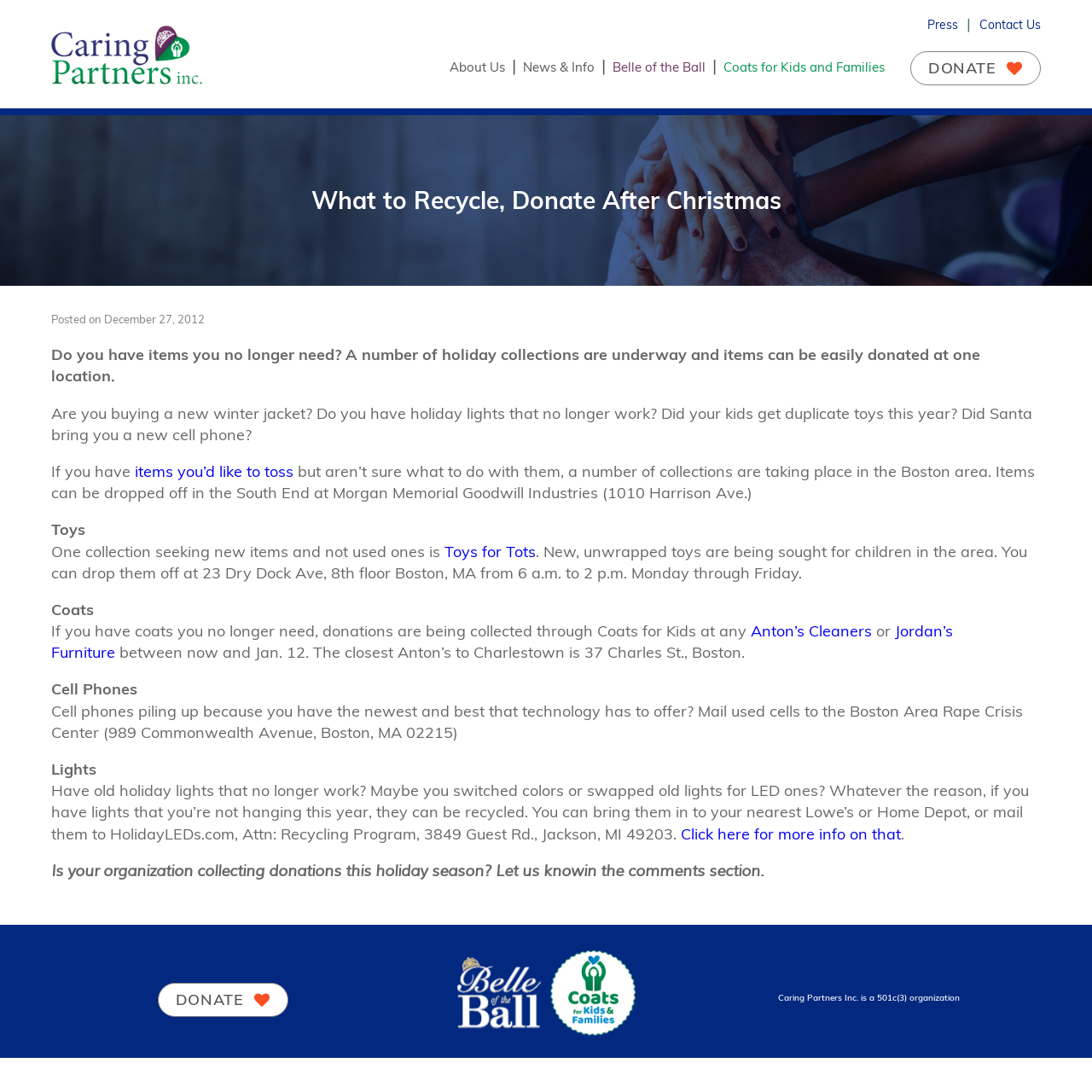Where can you recycle old holiday lights?
Using the information from the image, give a concise answer in one word or a short phrase.

Lowe's or Home Depot